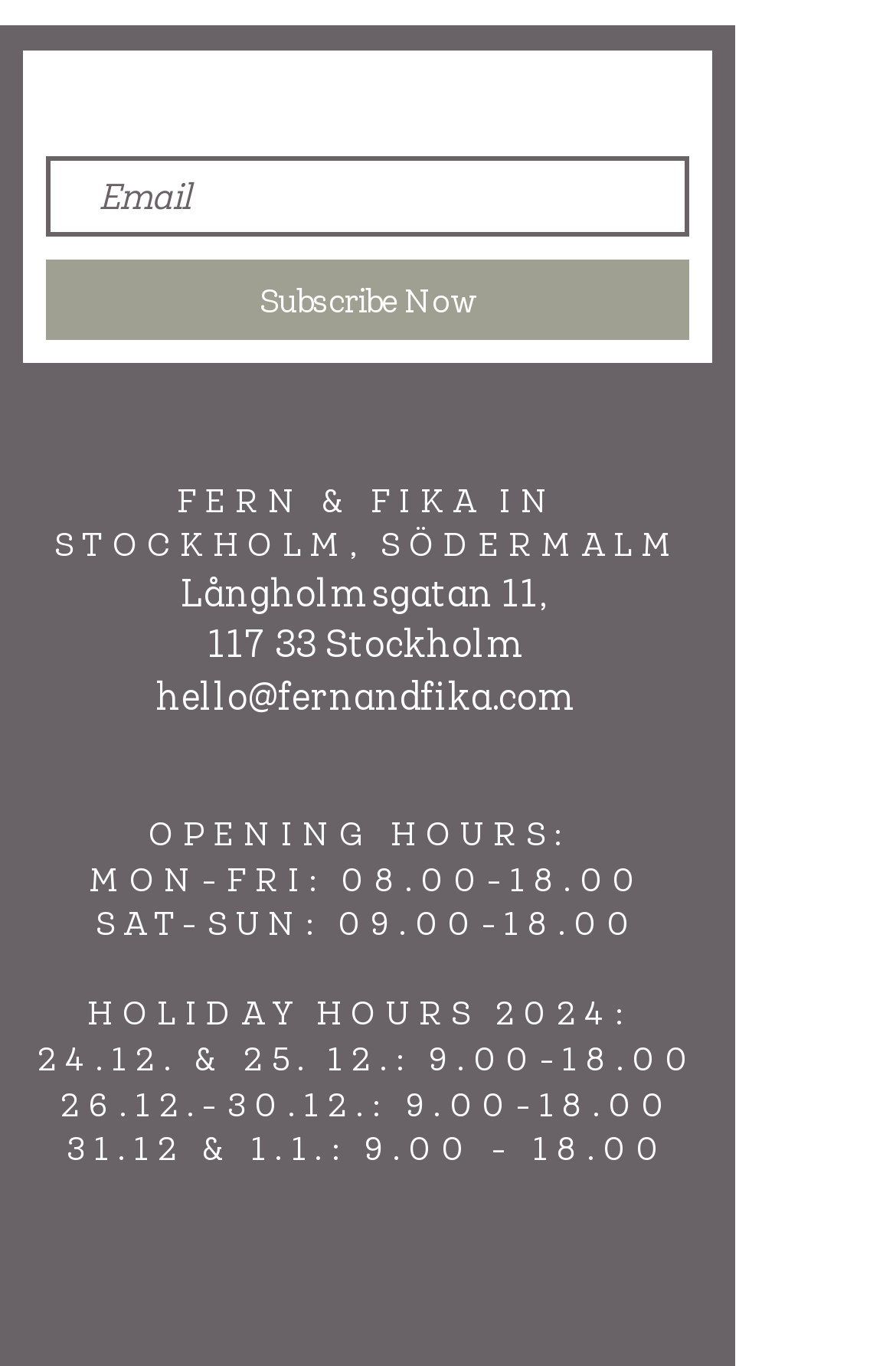What is the holiday hour on December 24 and 25?
Refer to the image and provide a concise answer in one word or phrase.

9.00-18.00